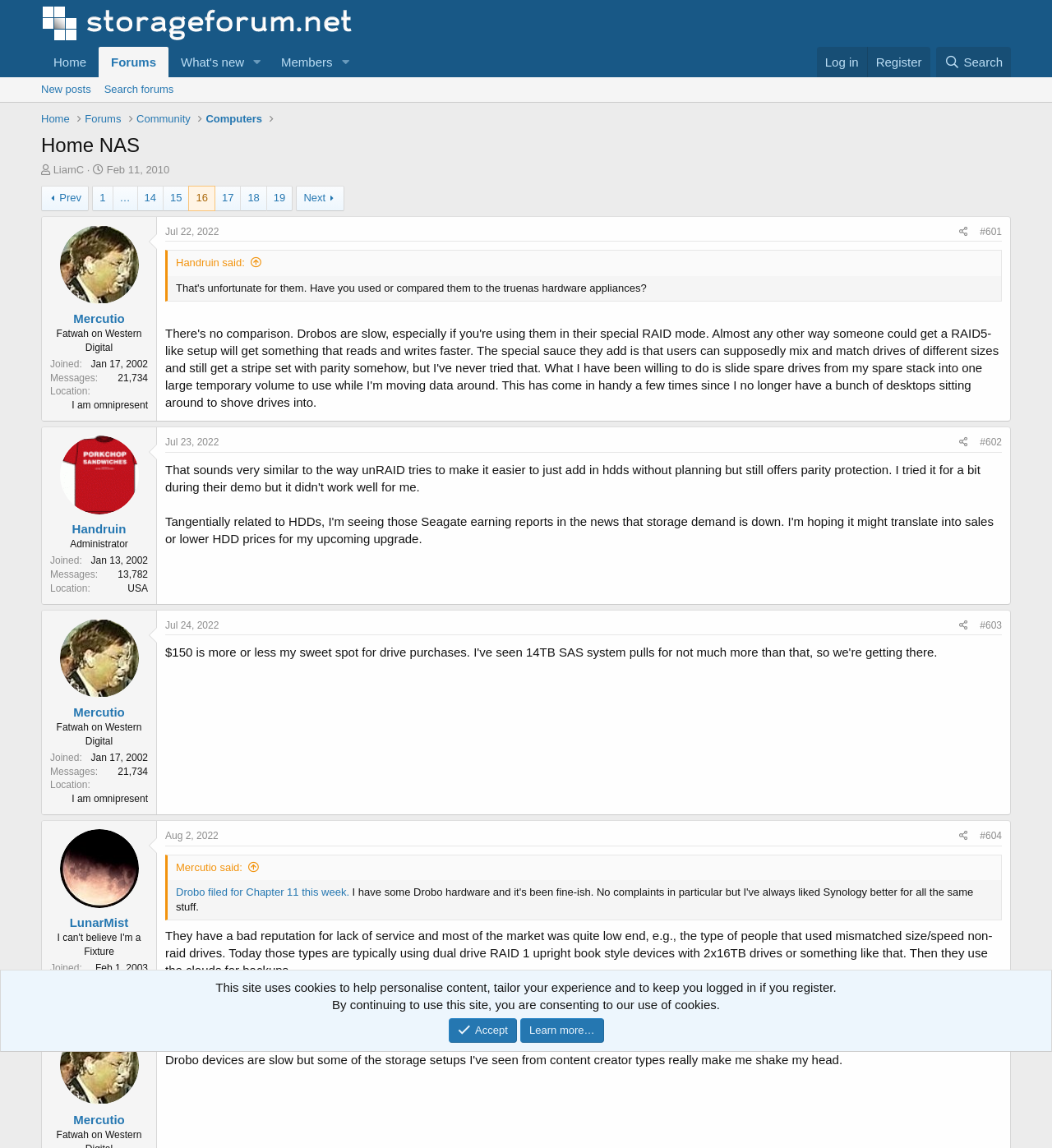Identify the bounding box coordinates of the element that should be clicked to fulfill this task: "Click on the 'Next' button". The coordinates should be provided as four float numbers between 0 and 1, i.e., [left, top, right, bottom].

[0.282, 0.162, 0.327, 0.184]